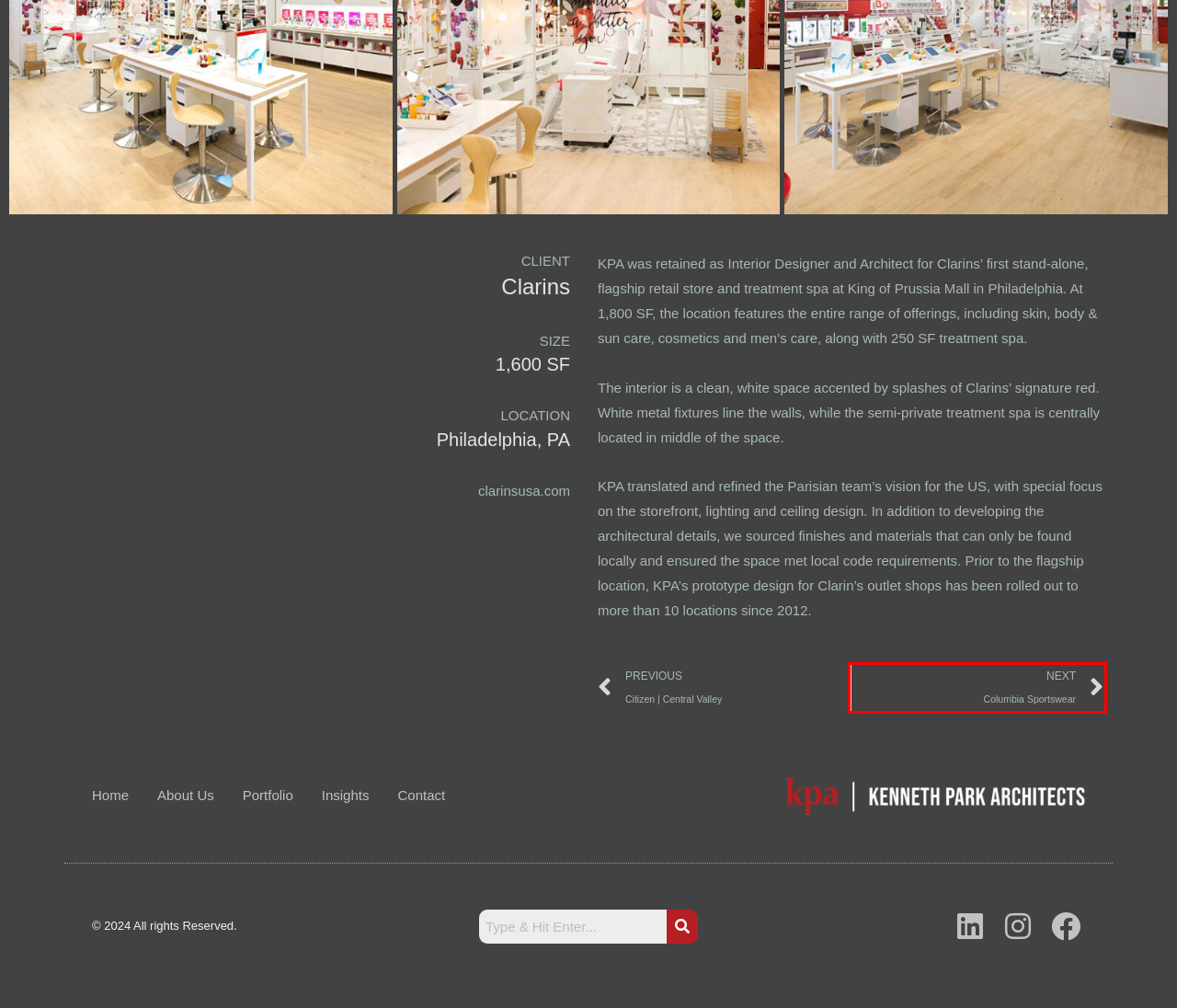Look at the screenshot of a webpage with a red bounding box and select the webpage description that best corresponds to the new page after clicking the element in the red box. Here are the options:
A. Citizen | Central Valley - Kenneth Park Architects
B. Award winning Architecture, leaders in retail and mixed-use.
C. Insights - Kenneth Park Architects
D. Clarins USA - Responsible Beauty. Proven Results.
E. Portfolio - Kenneth Park Architects
F. Kenneth Park Architects - #About Us
G. Contact - Kenneth Park Architects
H. Columbia Sportswear - Kenneth Park Architects

H